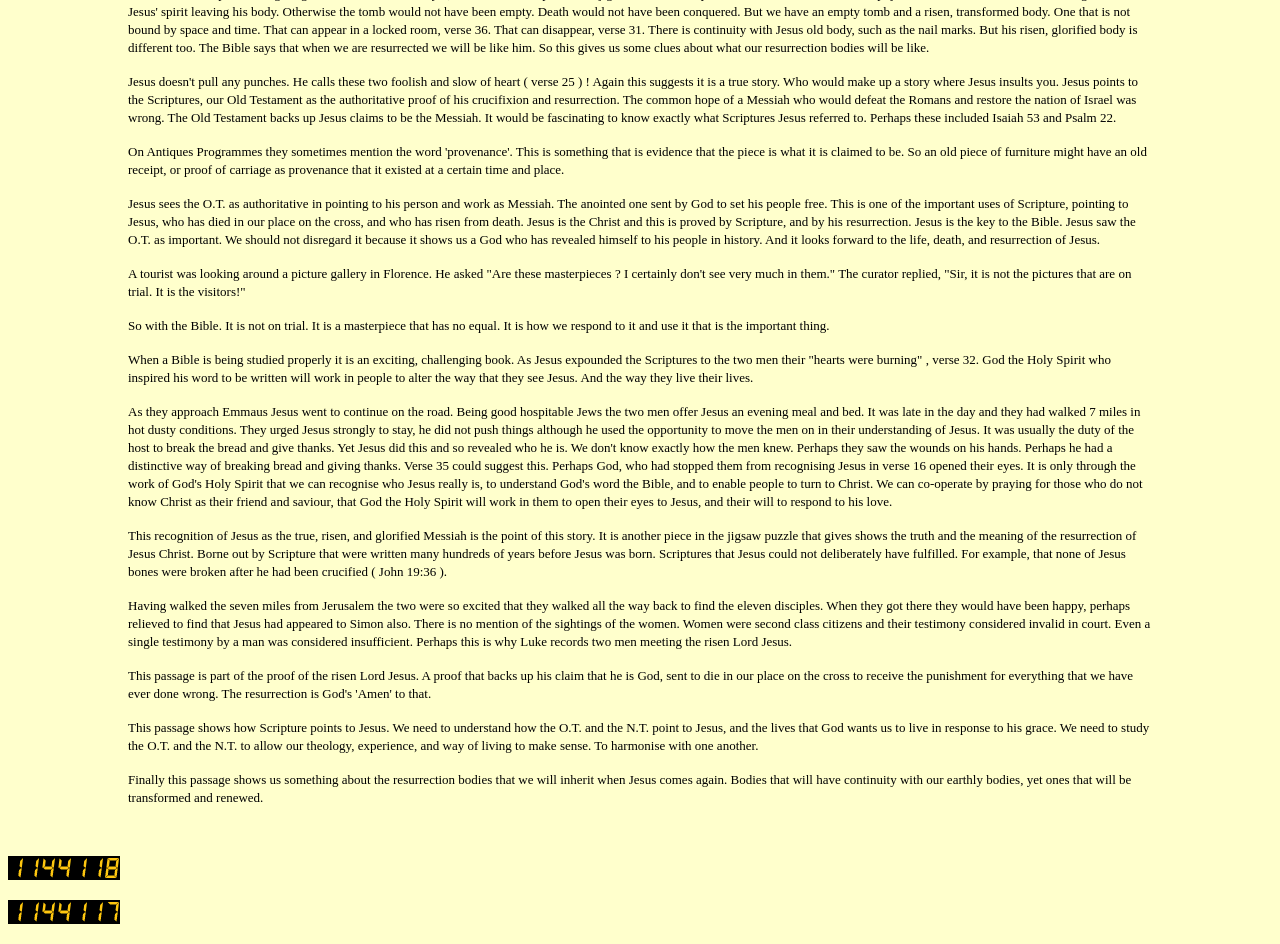Find the bounding box of the UI element described as: "alt="Web Statistics and Counters"". The bounding box coordinates should be given as four float values between 0 and 1, i.e., [left, top, right, bottom].

[0.006, 0.919, 0.094, 0.935]